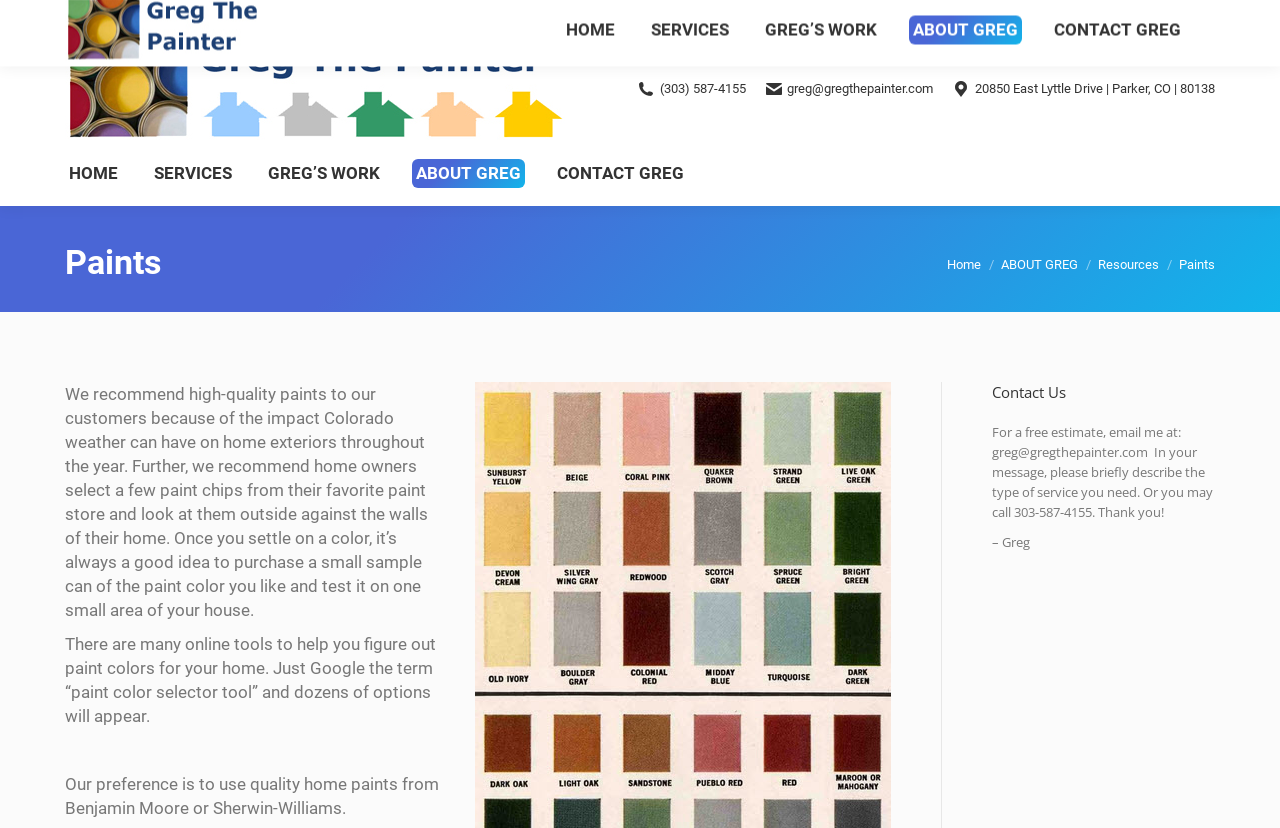Determine the bounding box coordinates of the element's region needed to click to follow the instruction: "Open Facebook page". Provide these coordinates as four float numbers between 0 and 1, formatted as [left, top, right, bottom].

[0.905, 0.006, 0.926, 0.037]